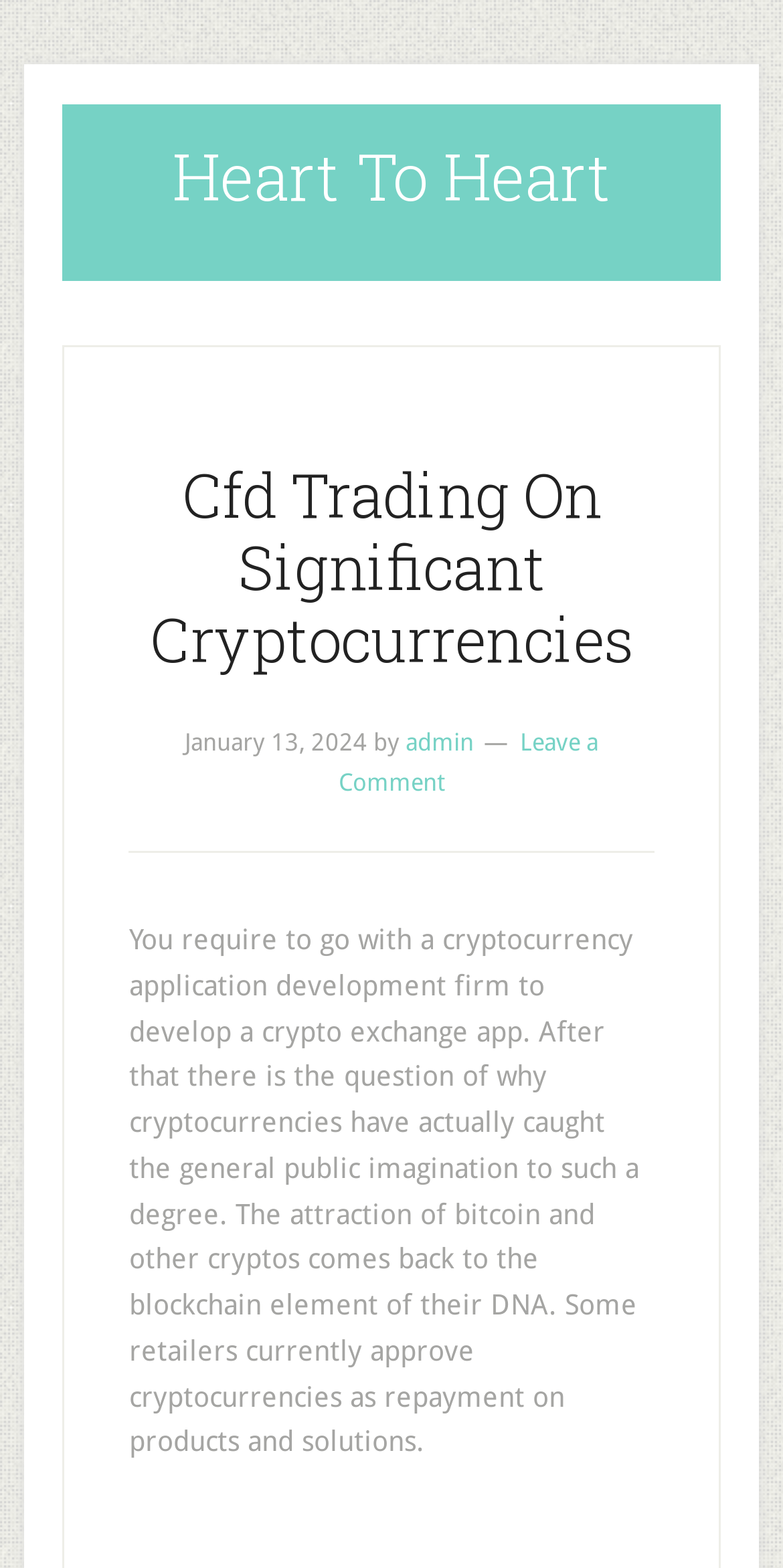Please respond to the question with a concise word or phrase:
What is the date of the article?

January 13, 2024